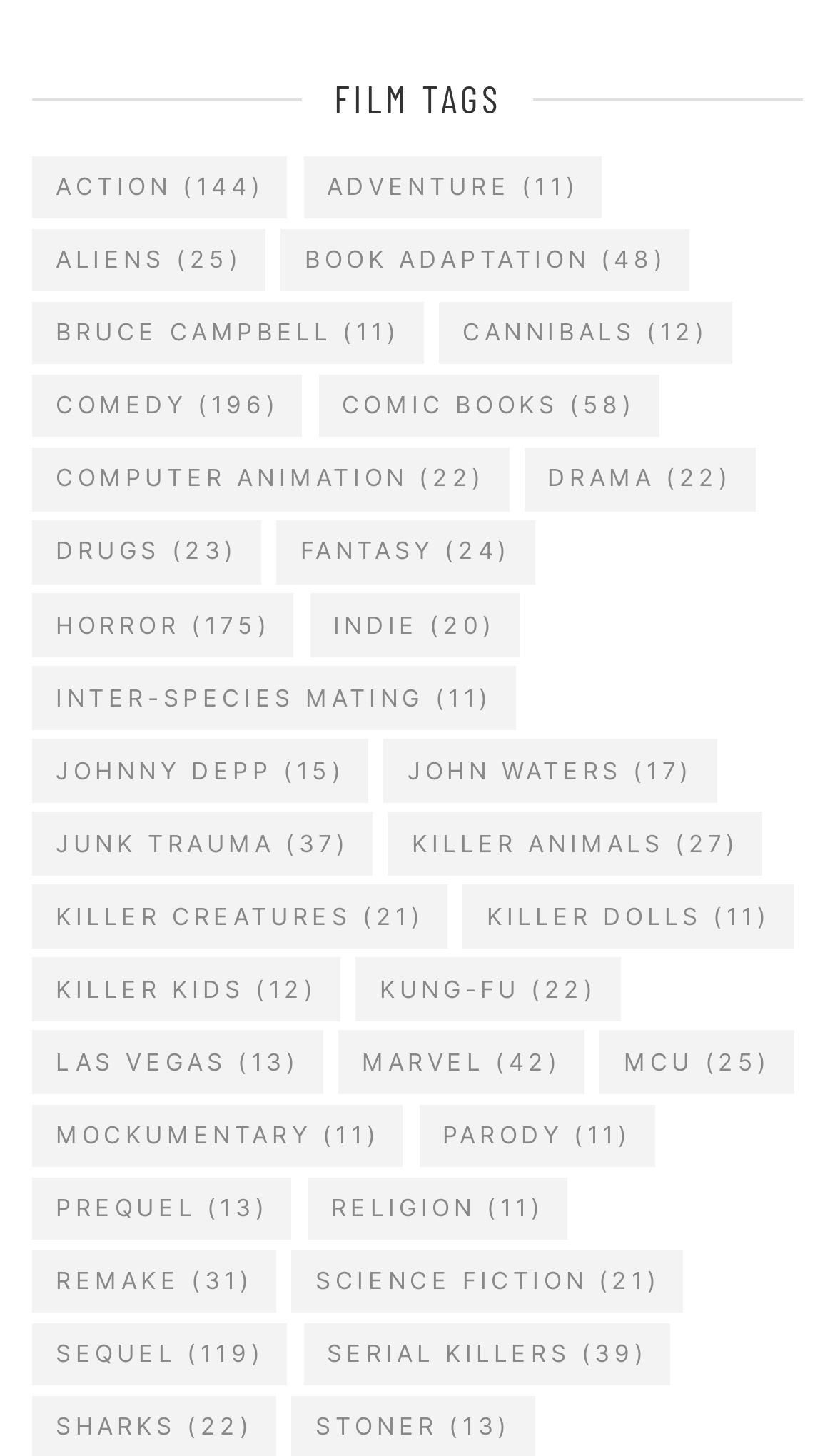Highlight the bounding box of the UI element that corresponds to this description: "John Waters (17)".

[0.46, 0.508, 0.858, 0.551]